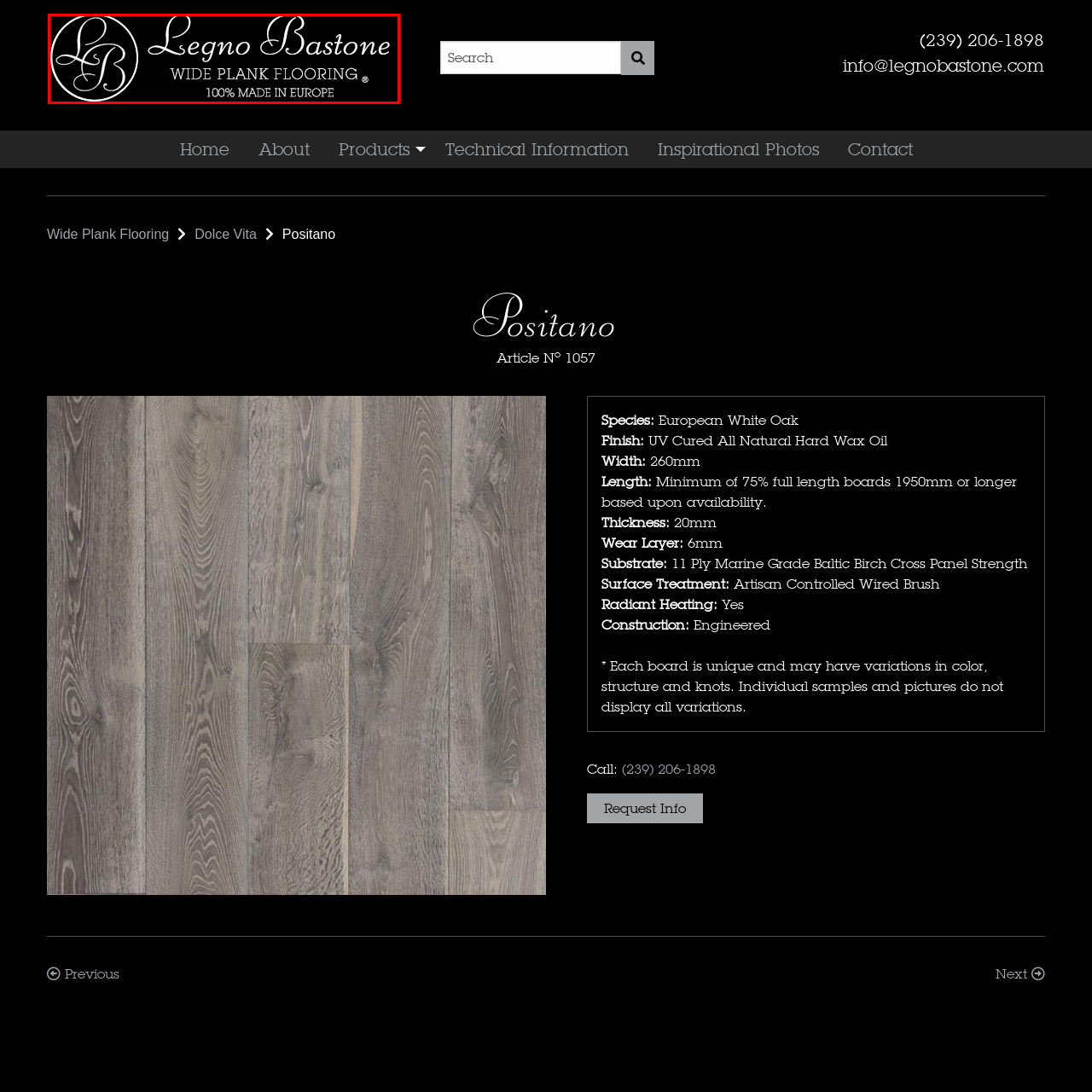Offer an in-depth description of the picture located within the red frame.

The image showcases the elegant logo of Legno Bastone, a brand renowned for its premium wide plank flooring. The logo features the intertwined initials "LB," elegantly designed, emphasizing sophistication and craftsmanship. Below the initials, the brand name "Legno Bastone" is inscribed in a stylish font, followed by the words "WIDE PLANK FLOORING" prominently displayed in uppercase letters. The tagline "100% MADE IN EUROPE" underscores the brand's commitment to quality and authentic European manufacturing. The overall aesthetic communicates luxury and a dedication to excellence in flooring solutions.